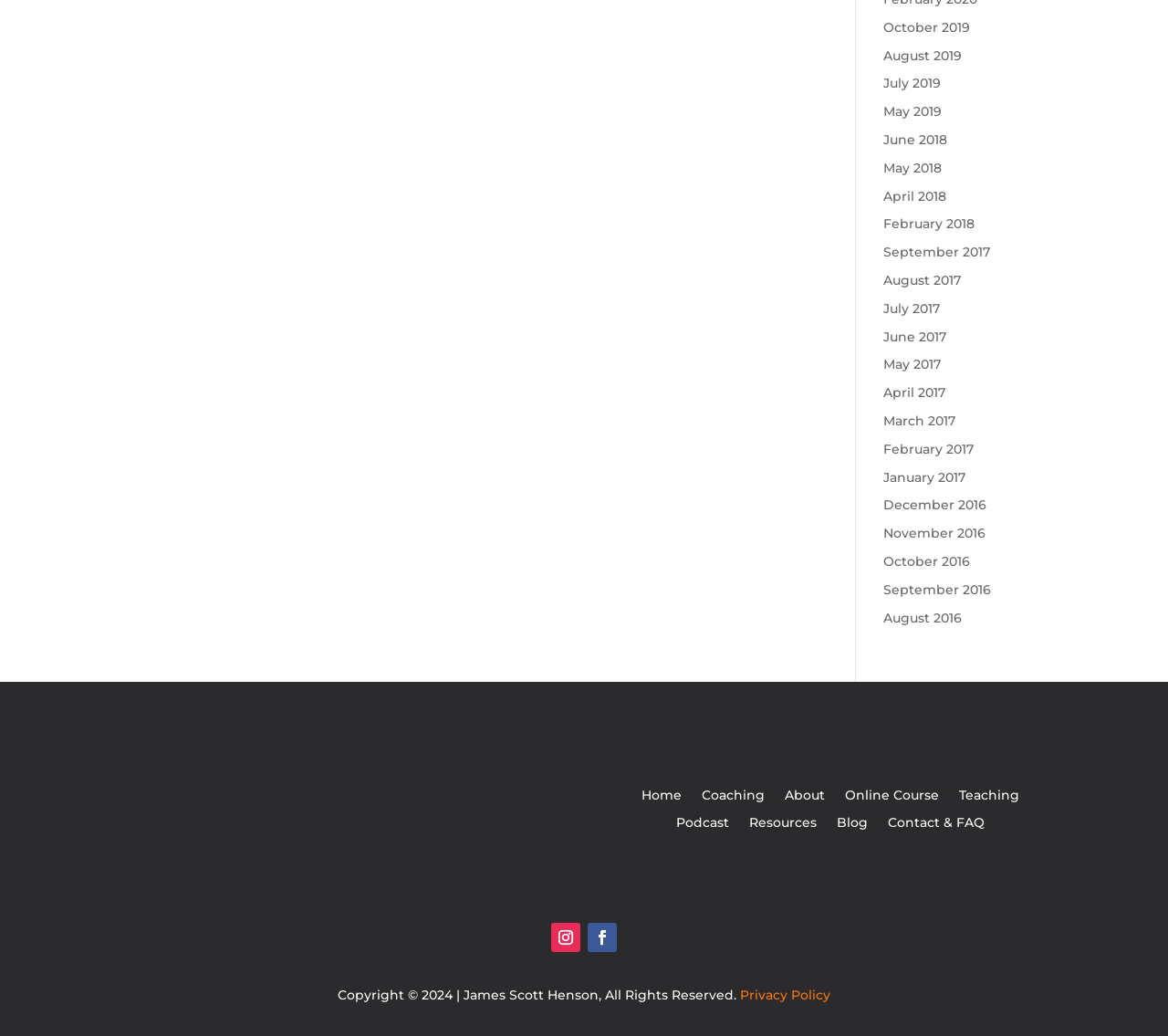What is the logo at the bottom left?
Please craft a detailed and exhaustive response to the question.

The logo is located at the bottom left of the webpage, with a bounding box of [0.1, 0.8, 0.279, 0.816]. It is a generic element with the description 'james-scott-henson-logo2'.